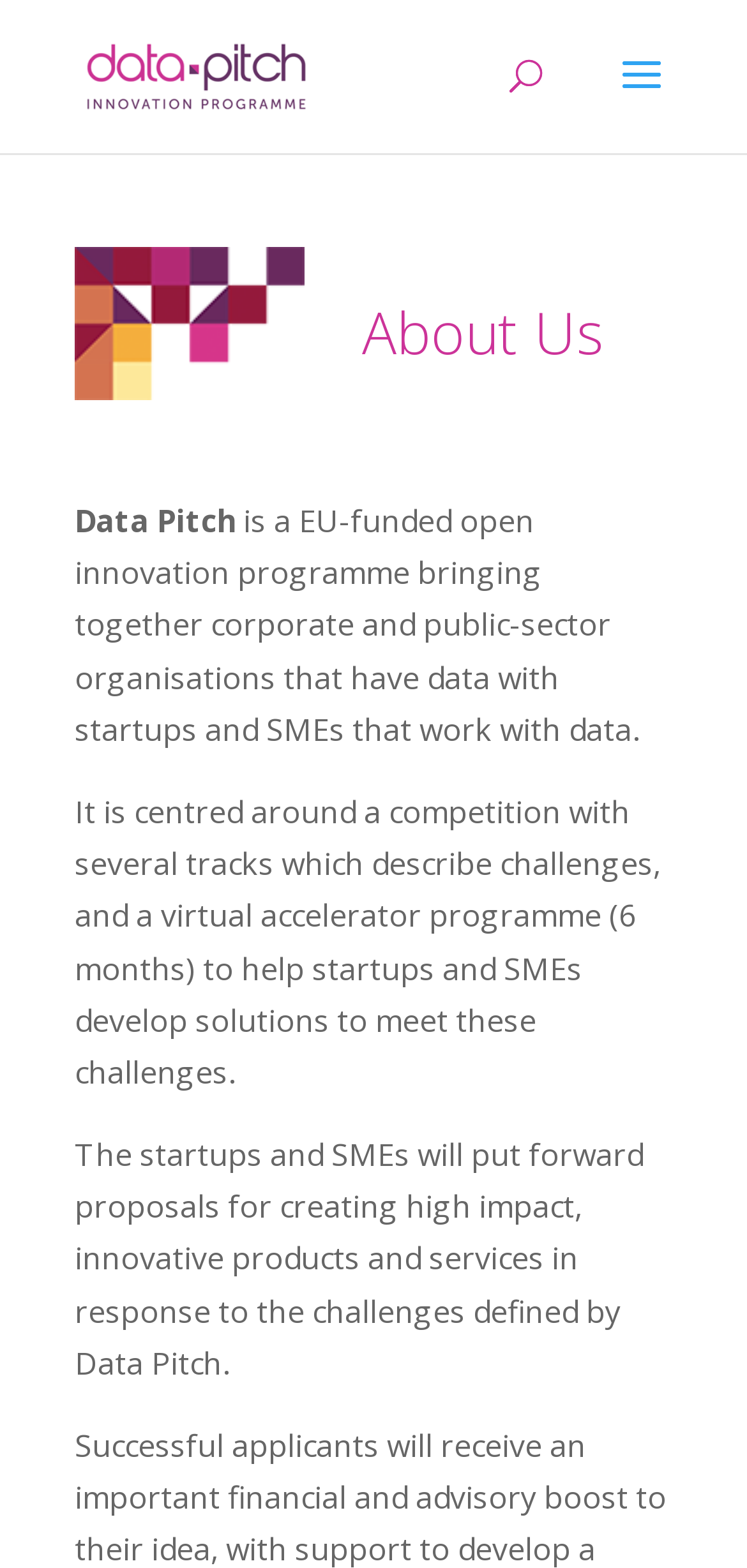Answer the question with a brief word or phrase:
What type of organisations participate in the programme?

Corporate and public-sector organisations